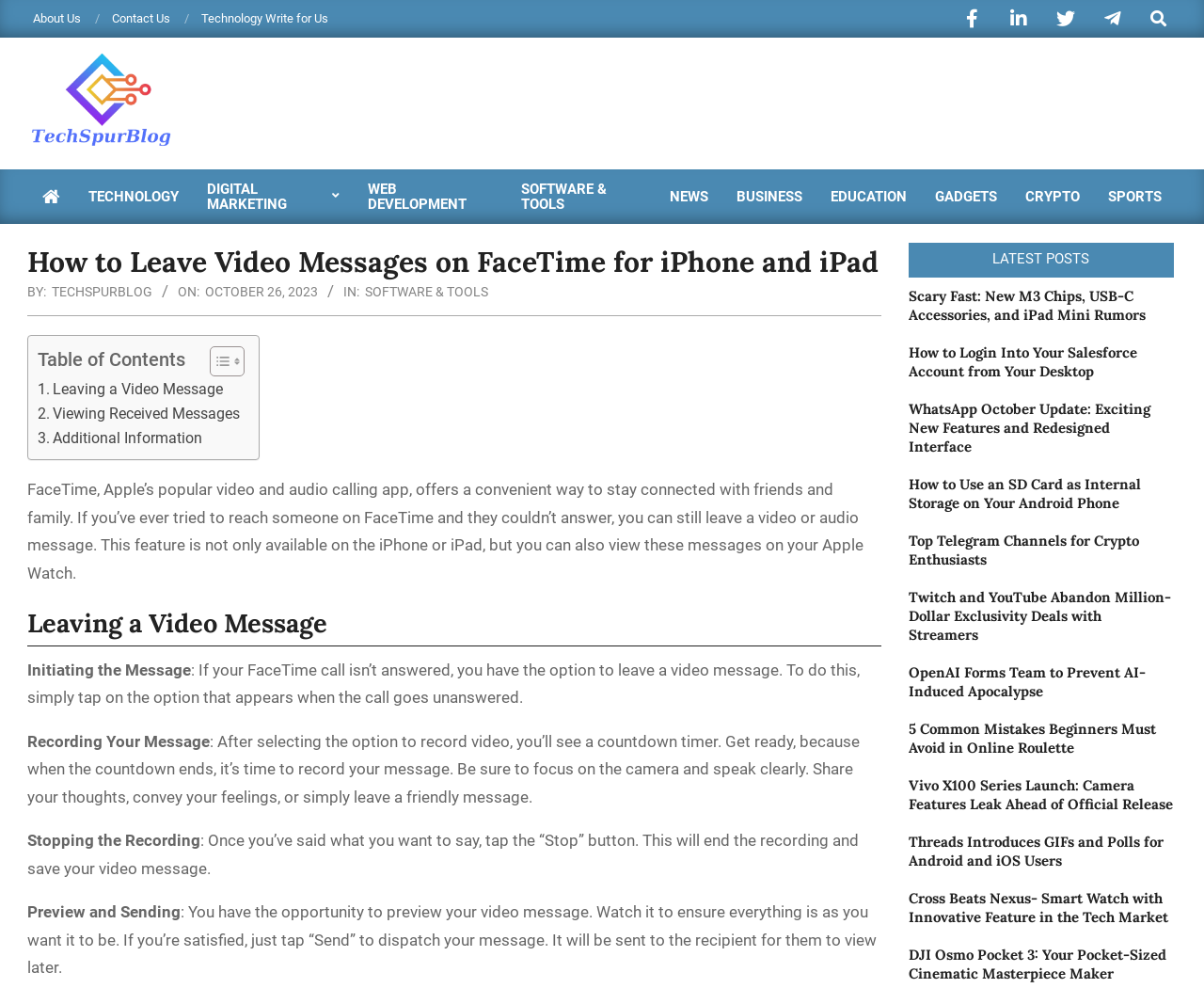Extract the main headline from the webpage and generate its text.

How to Leave Video Messages on FaceTime for iPhone and iPad